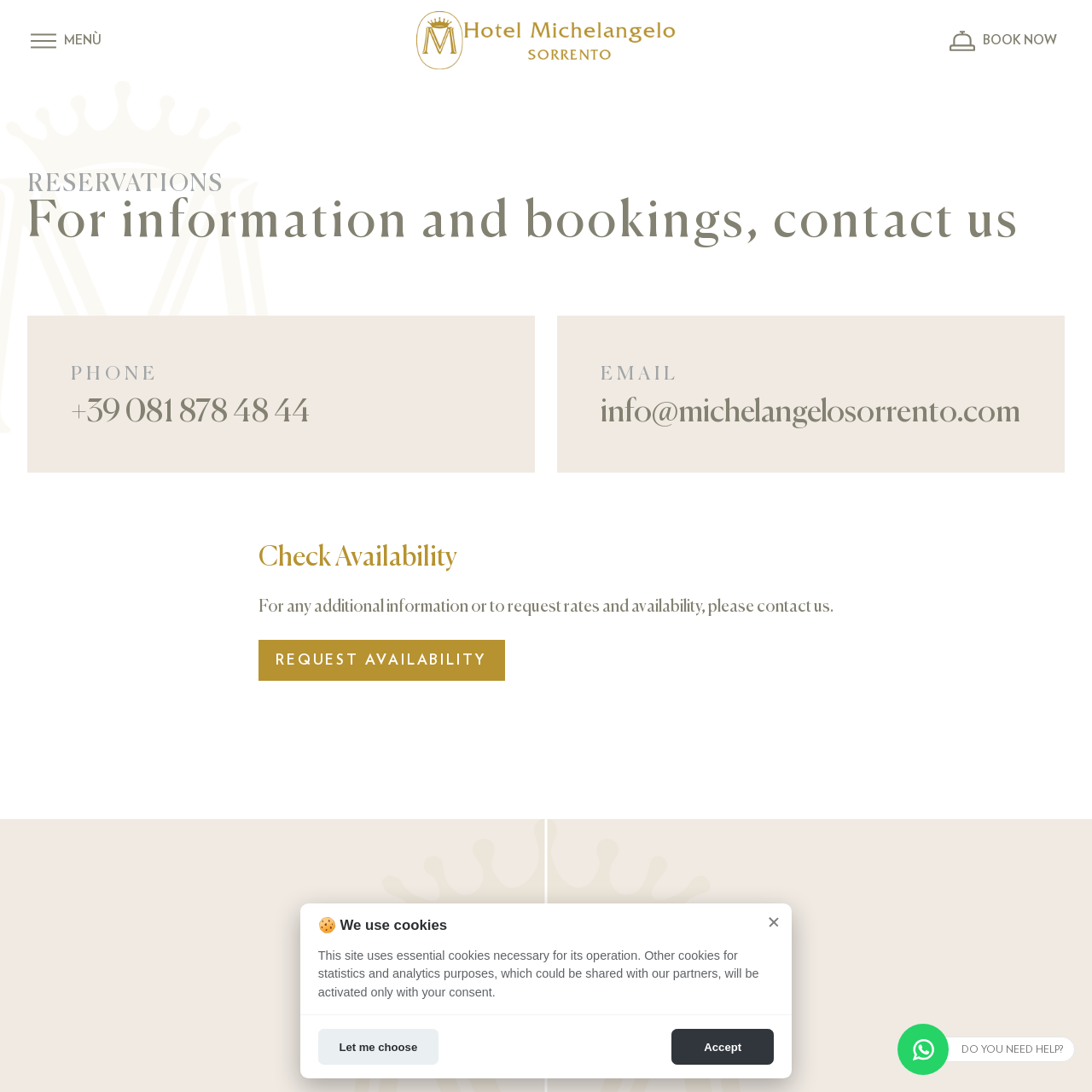Identify the bounding box coordinates for the UI element described as follows: "info@michelangelosorrento.com". Ensure the coordinates are four float numbers between 0 and 1, formatted as [left, top, right, bottom].

[0.55, 0.364, 0.935, 0.392]